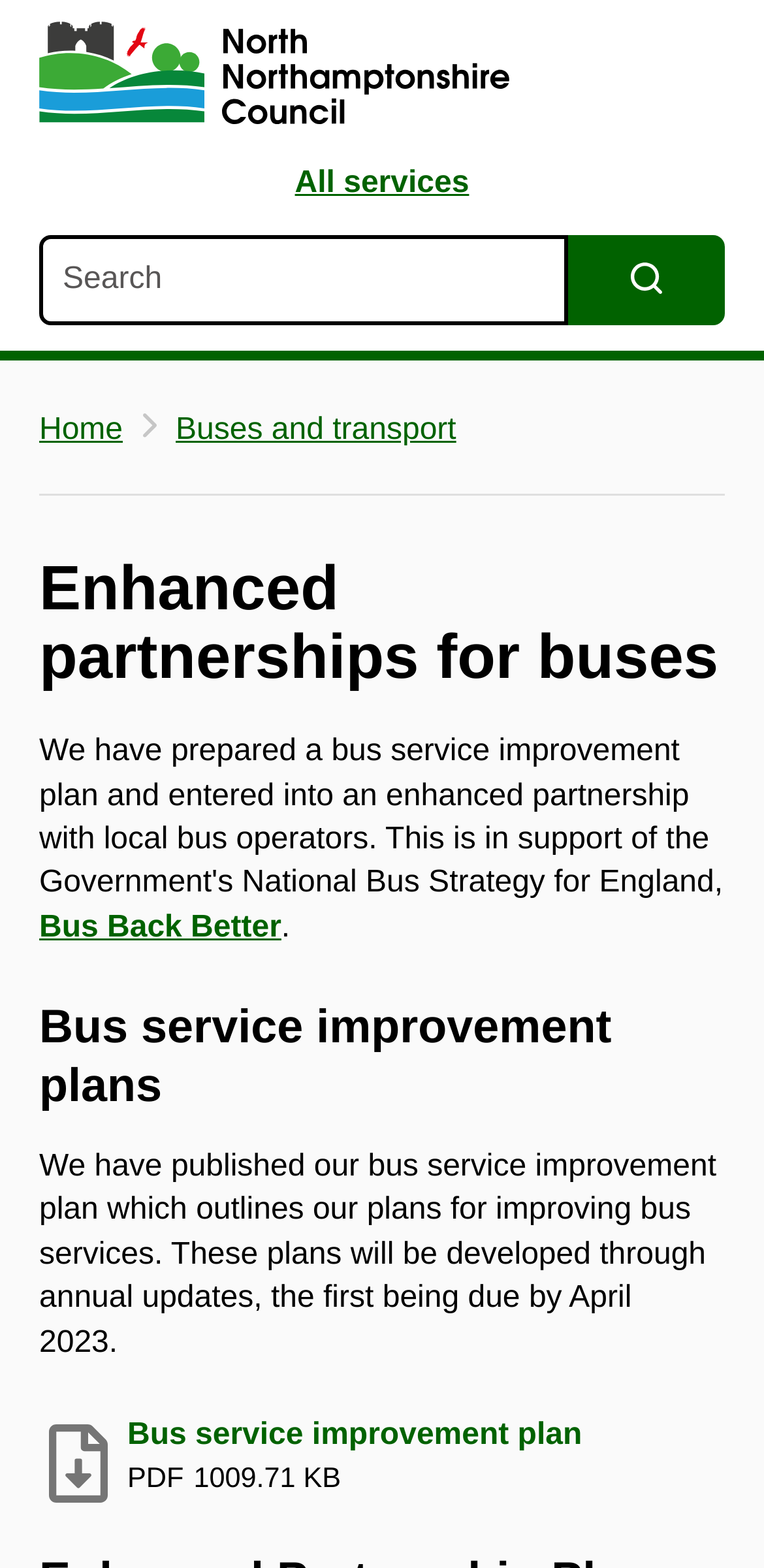Indicate the bounding box coordinates of the element that must be clicked to execute the instruction: "Learn about Enhanced partnerships for buses". The coordinates should be given as four float numbers between 0 and 1, i.e., [left, top, right, bottom].

[0.051, 0.353, 0.949, 0.441]